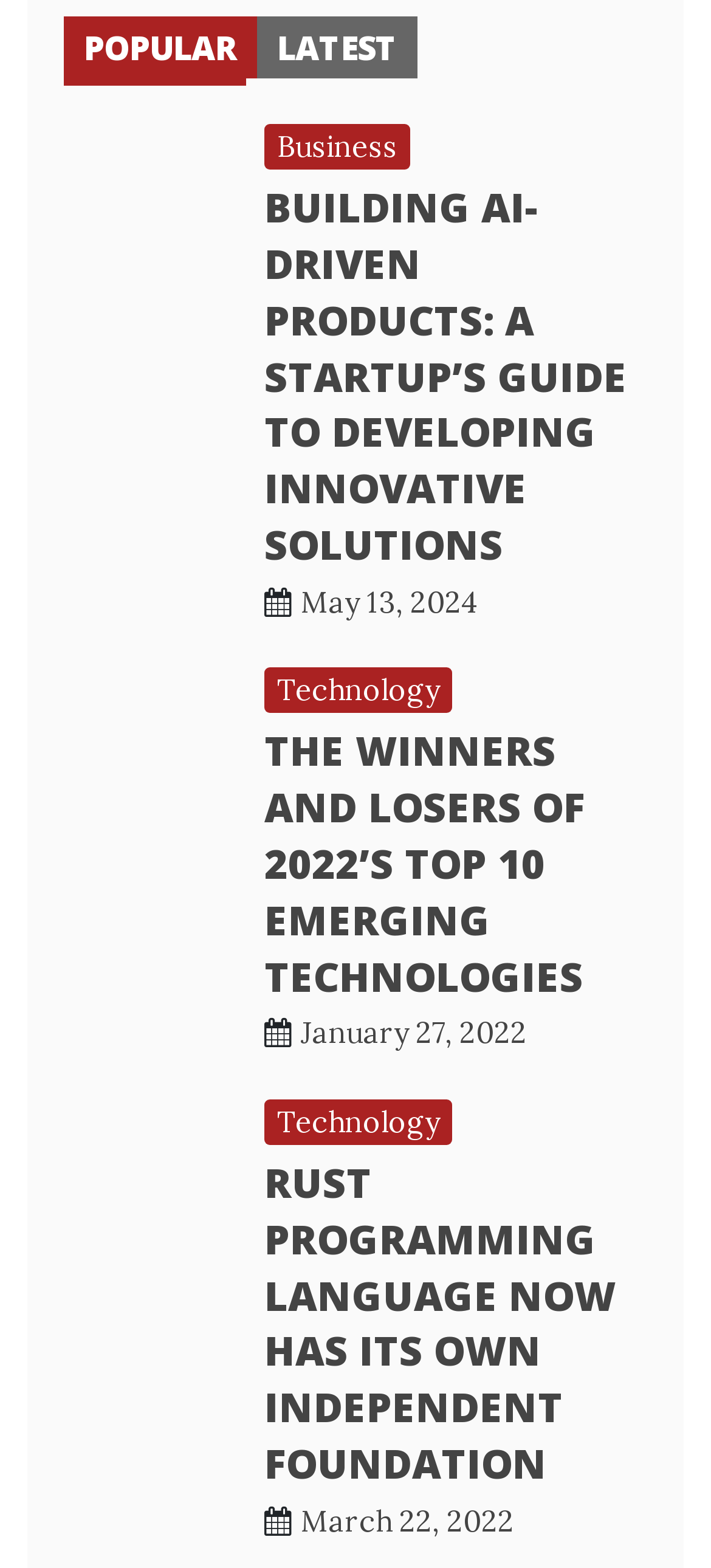Indicate the bounding box coordinates of the clickable region to achieve the following instruction: "Click on the 'LATEST' tab."

[0.362, 0.011, 0.587, 0.05]